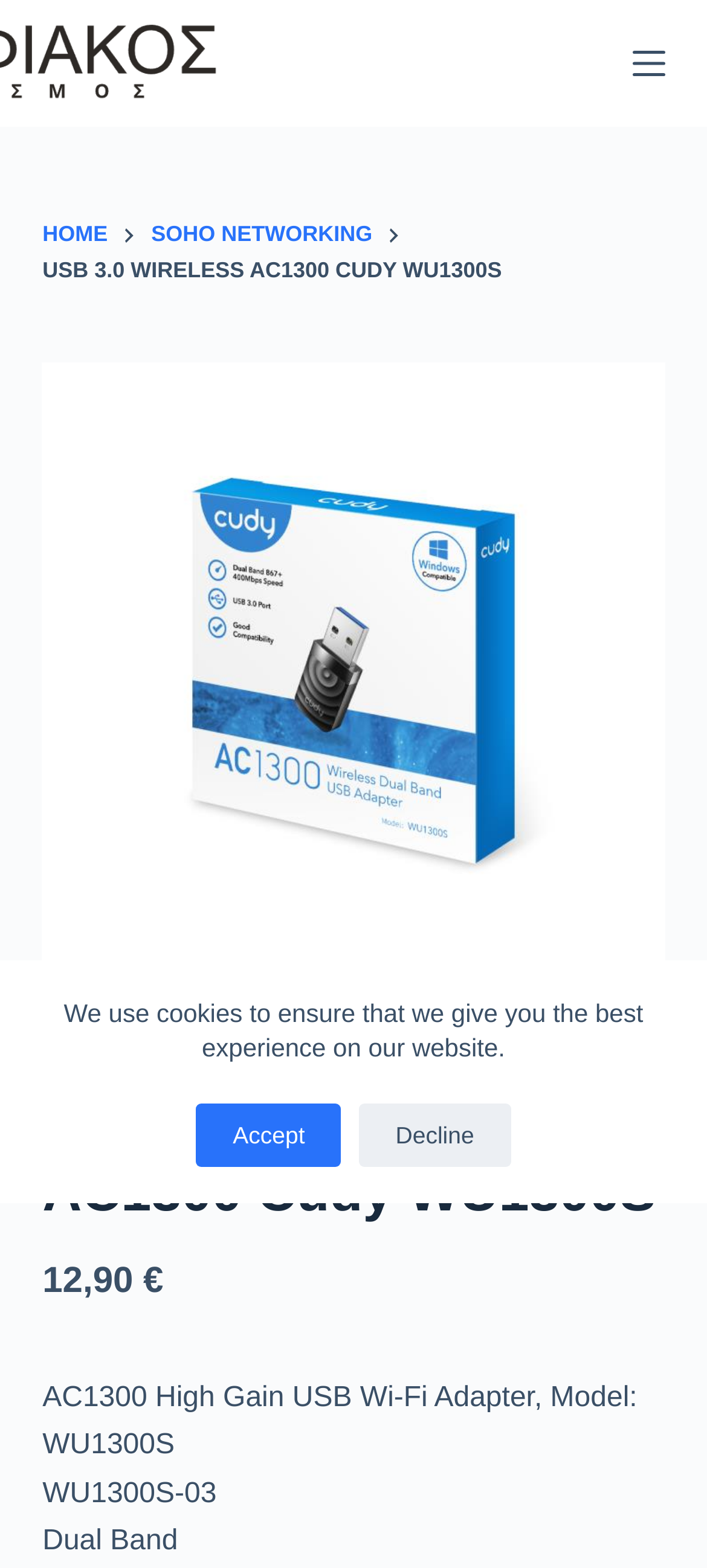Answer the following in one word or a short phrase: 
What is the name of the product?

Usb 3.0 Wireless AC1300 Cudy WU1300S